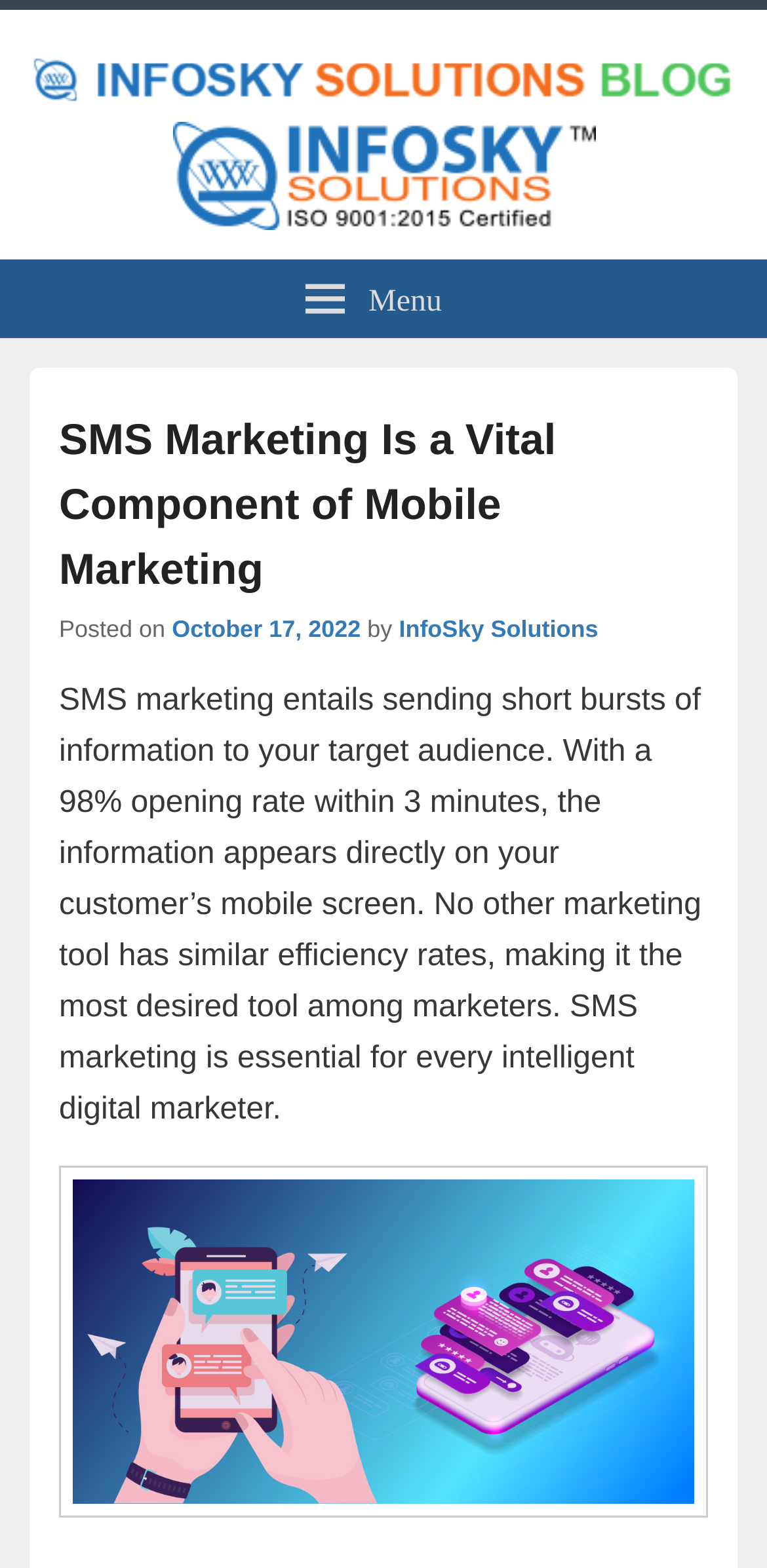What appears directly on the customer's mobile screen?
Please provide a comprehensive answer based on the information in the image.

As stated on the webpage, with SMS marketing, the information appears directly on the customer's mobile screen, making it an efficient marketing tool.